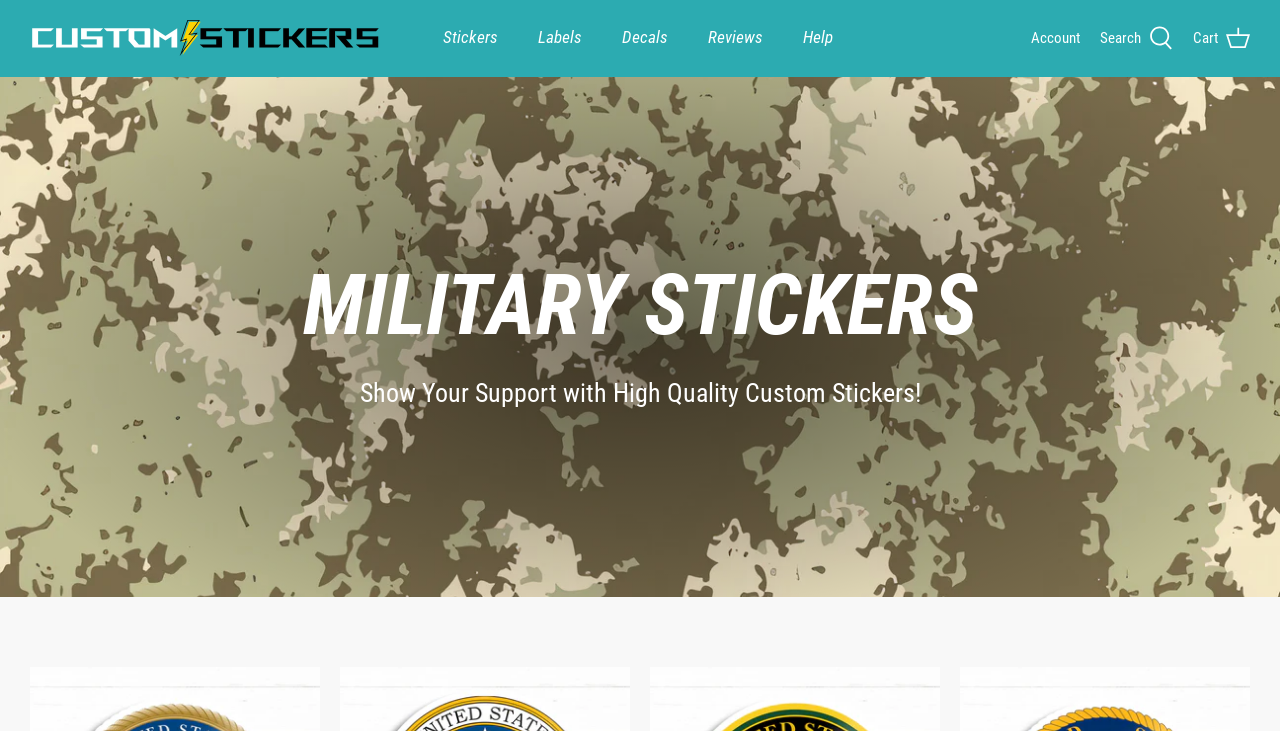What is the purpose of the website?
Refer to the screenshot and answer in one word or phrase.

Custom military stickers